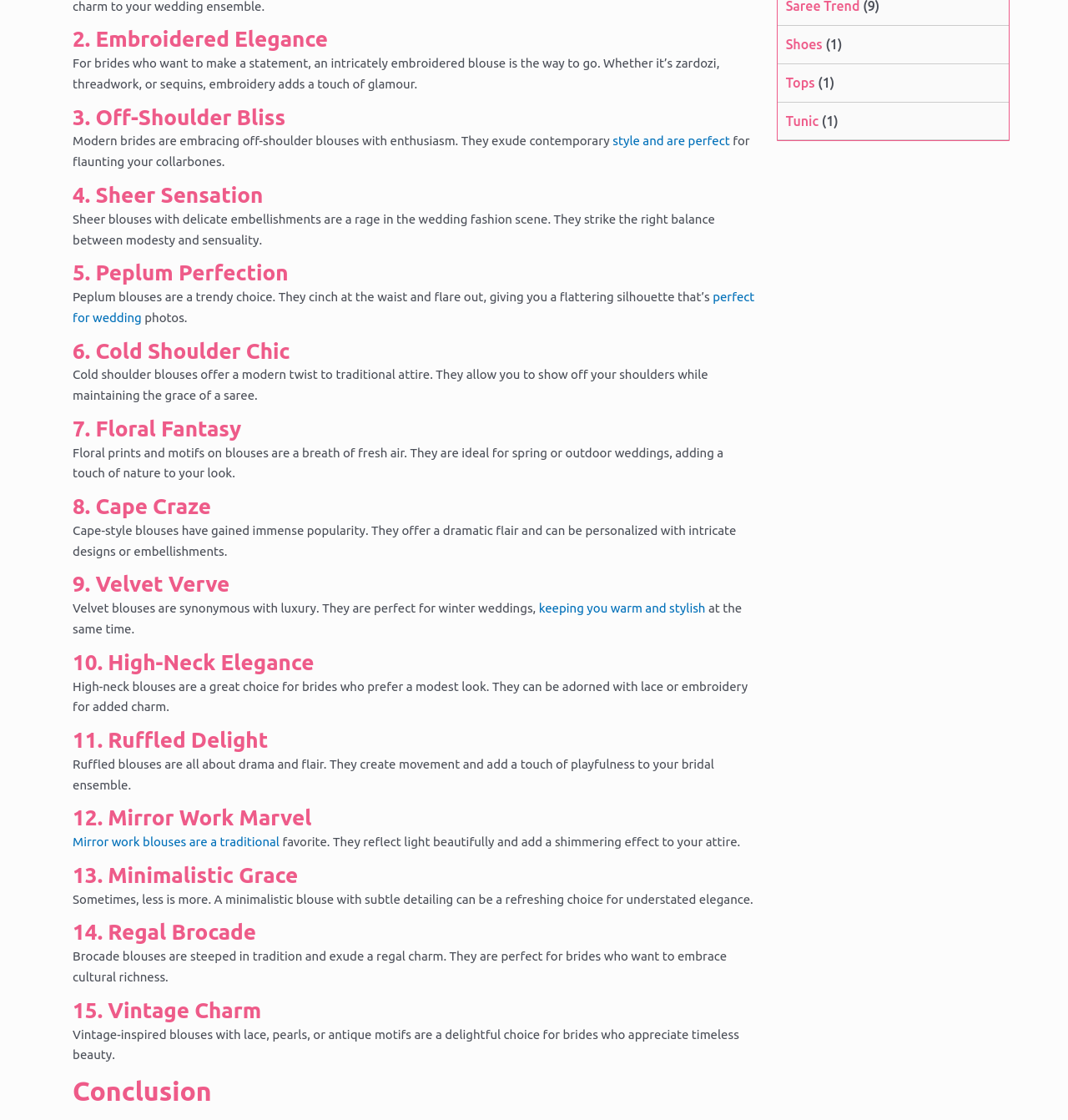Based on the provided description, "perfect for wedding", find the bounding box of the corresponding UI element in the screenshot.

[0.068, 0.259, 0.707, 0.29]